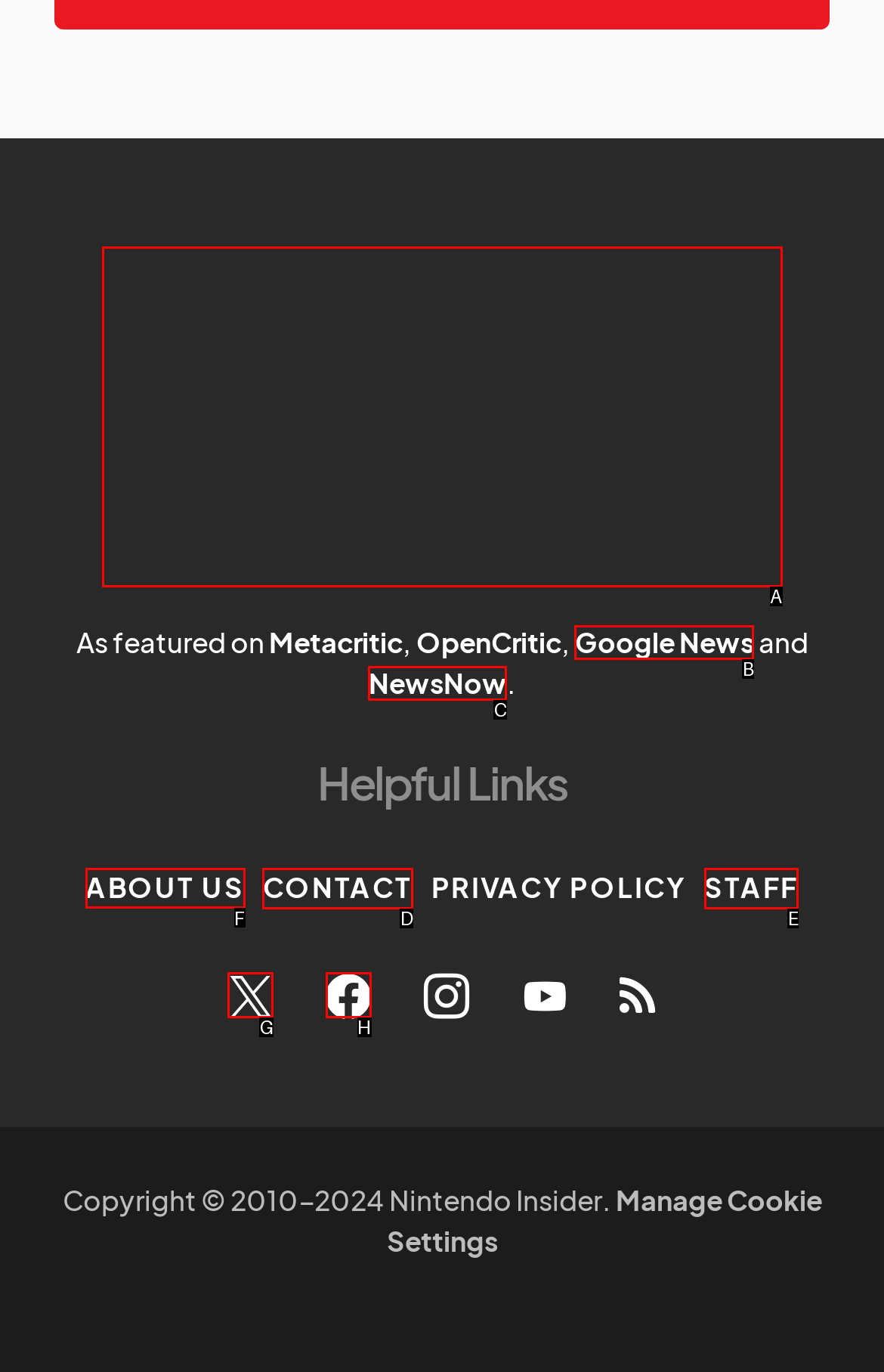Determine the letter of the element I should select to fulfill the following instruction: go to ABOUT US. Just provide the letter.

F